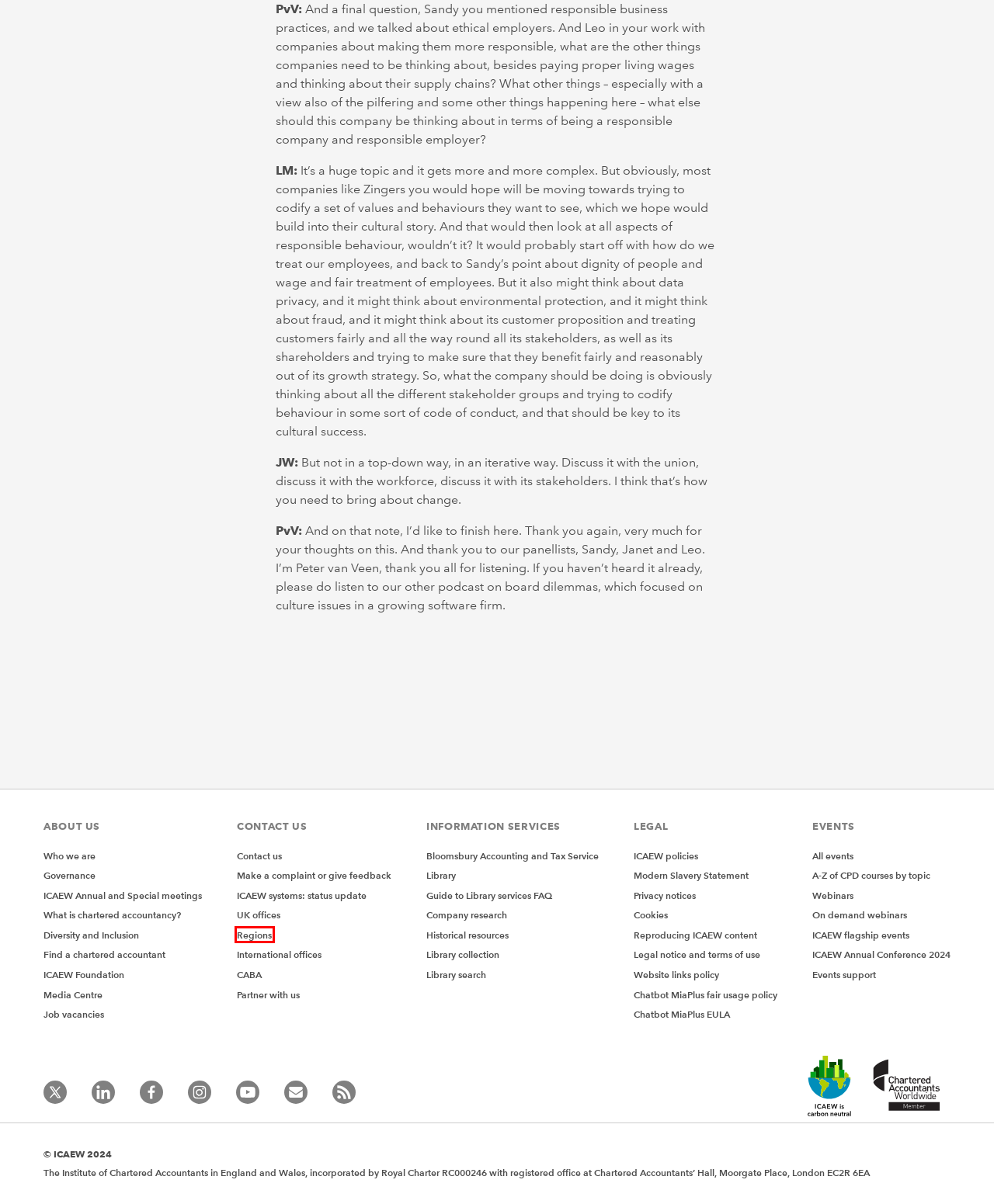Review the screenshot of a webpage containing a red bounding box around an element. Select the description that best matches the new webpage after clicking the highlighted element. The options are:
A. Job vacancies | ICAEW
B. Contact us - regions | ICAEW
C. ICAEW systems: status update | ICAEW
D. Library search | Library | ICAEW
E. ICAEW News | About ICAEW | ICAEW
F. Privacy notices | ICAEW
G. Bloomsbury Accounting and Tax Service | ICAEW
H. Historical resources | ICAEW

B